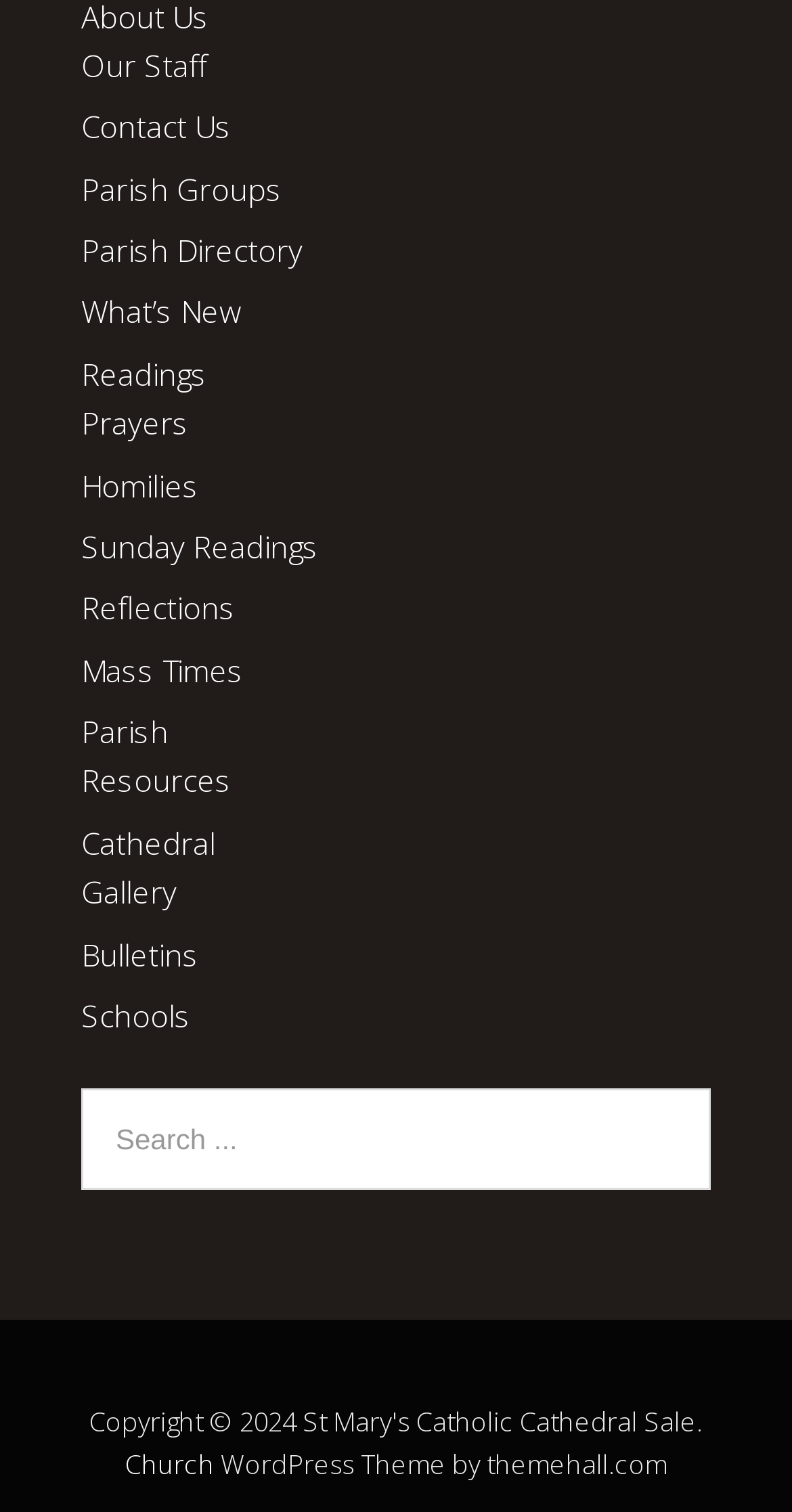Given the element description: "Cathedral", predict the bounding box coordinates of this UI element. The coordinates must be four float numbers between 0 and 1, given as [left, top, right, bottom].

[0.103, 0.544, 0.272, 0.57]